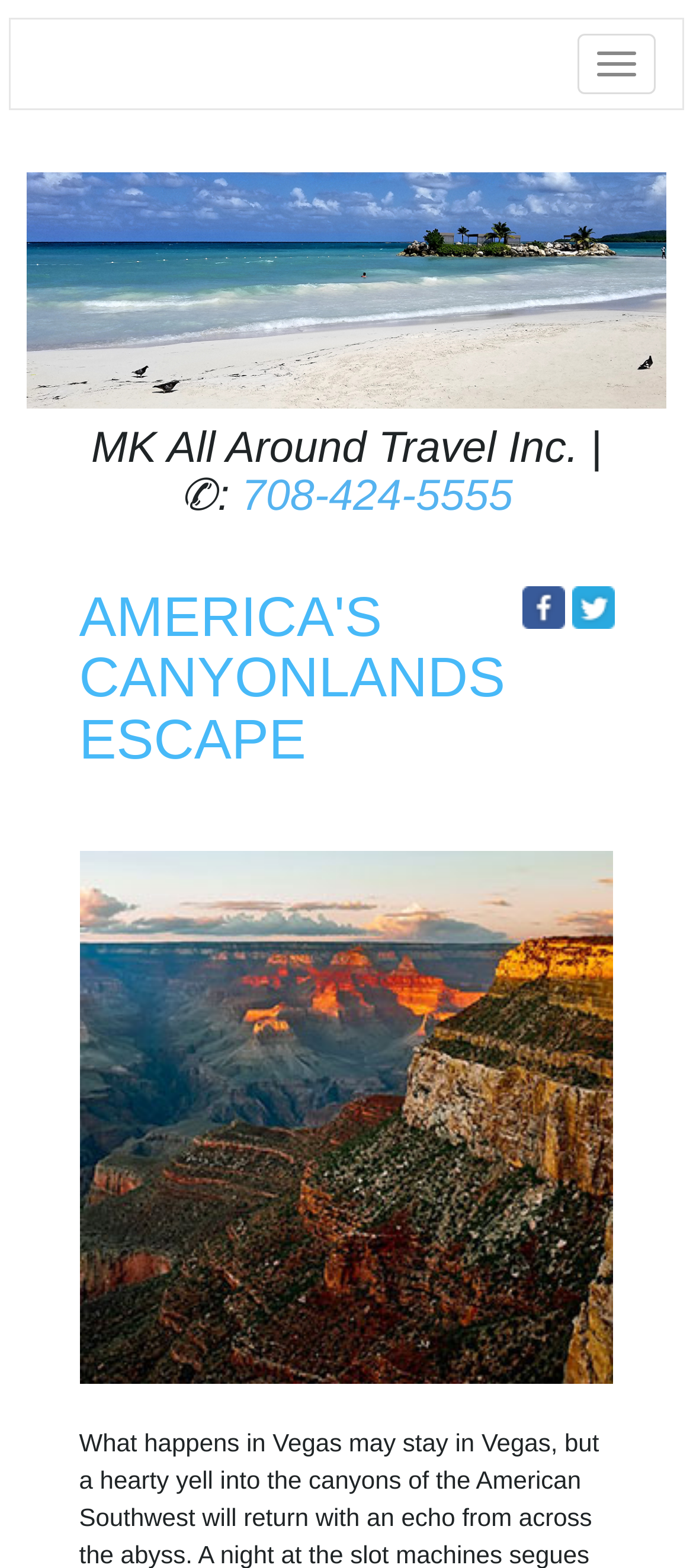Answer the question using only a single word or phrase: 
What is the phone number of MK All Around Travel Inc.?

708-424-5555